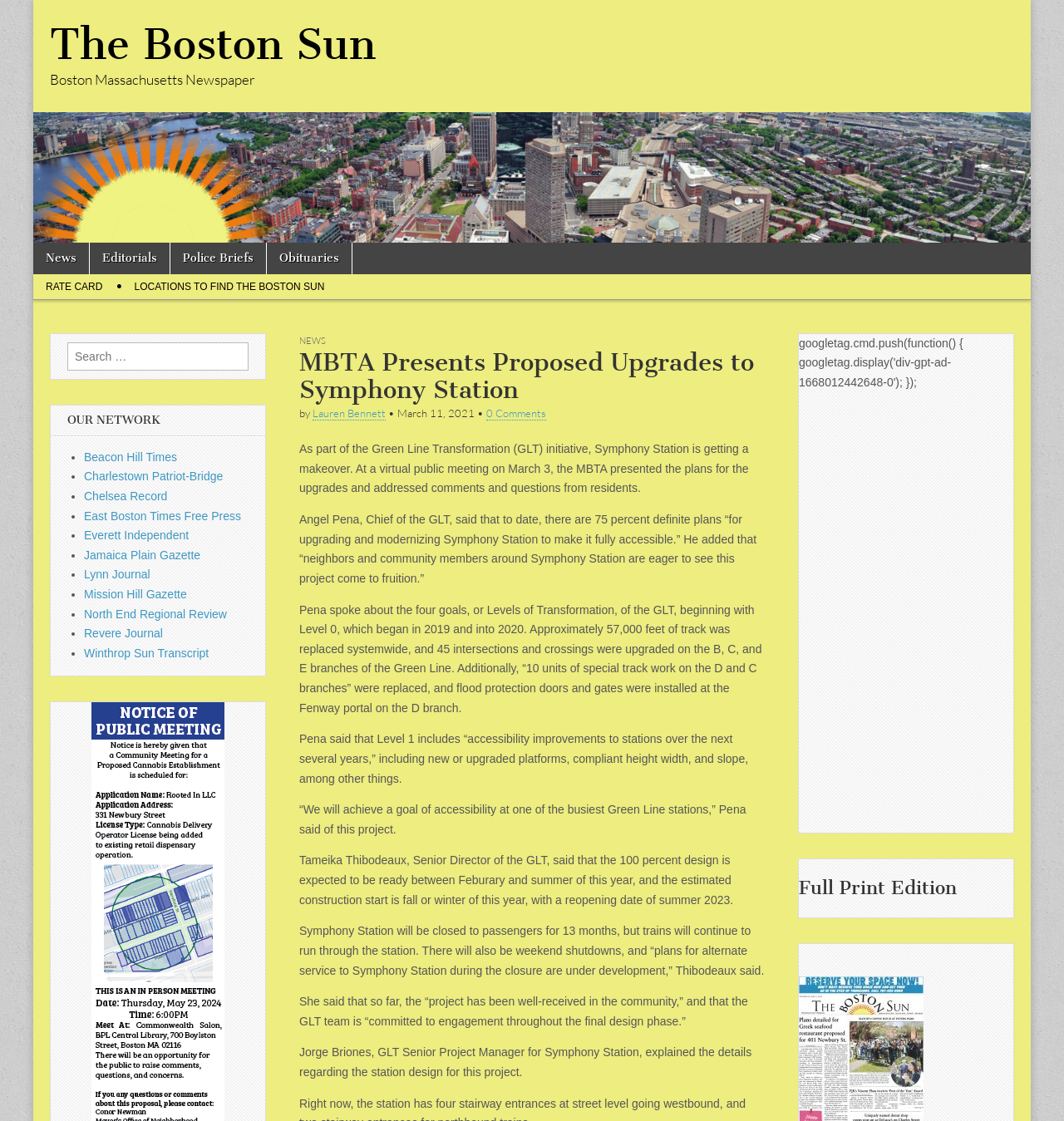Please identify the bounding box coordinates of where to click in order to follow the instruction: "Click on the 'News' link".

[0.031, 0.216, 0.084, 0.244]